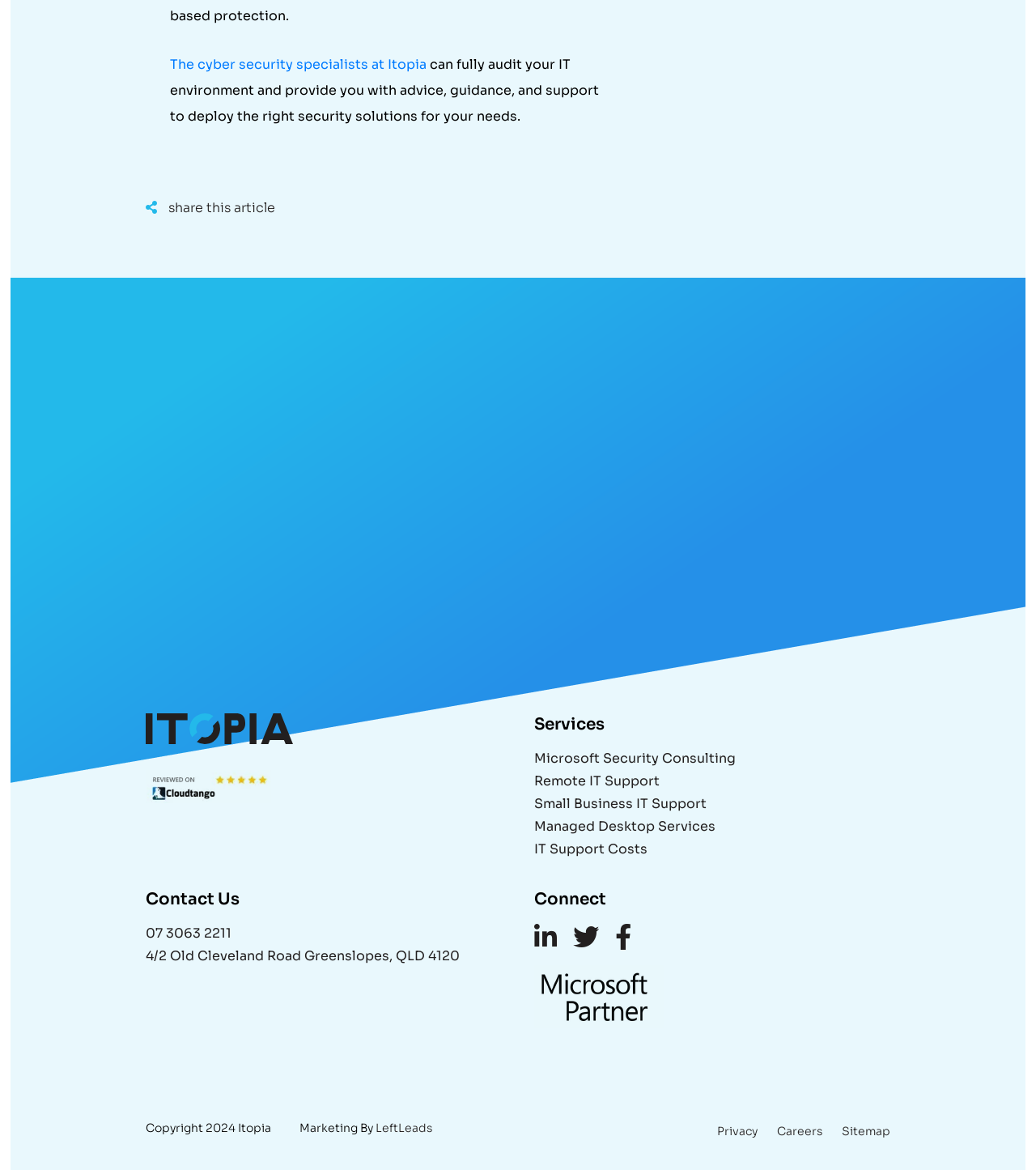What is the address mentioned on the webpage?
Give a one-word or short phrase answer based on the image.

4/2 Old Cleveland Road Greenslopes, QLD 4120